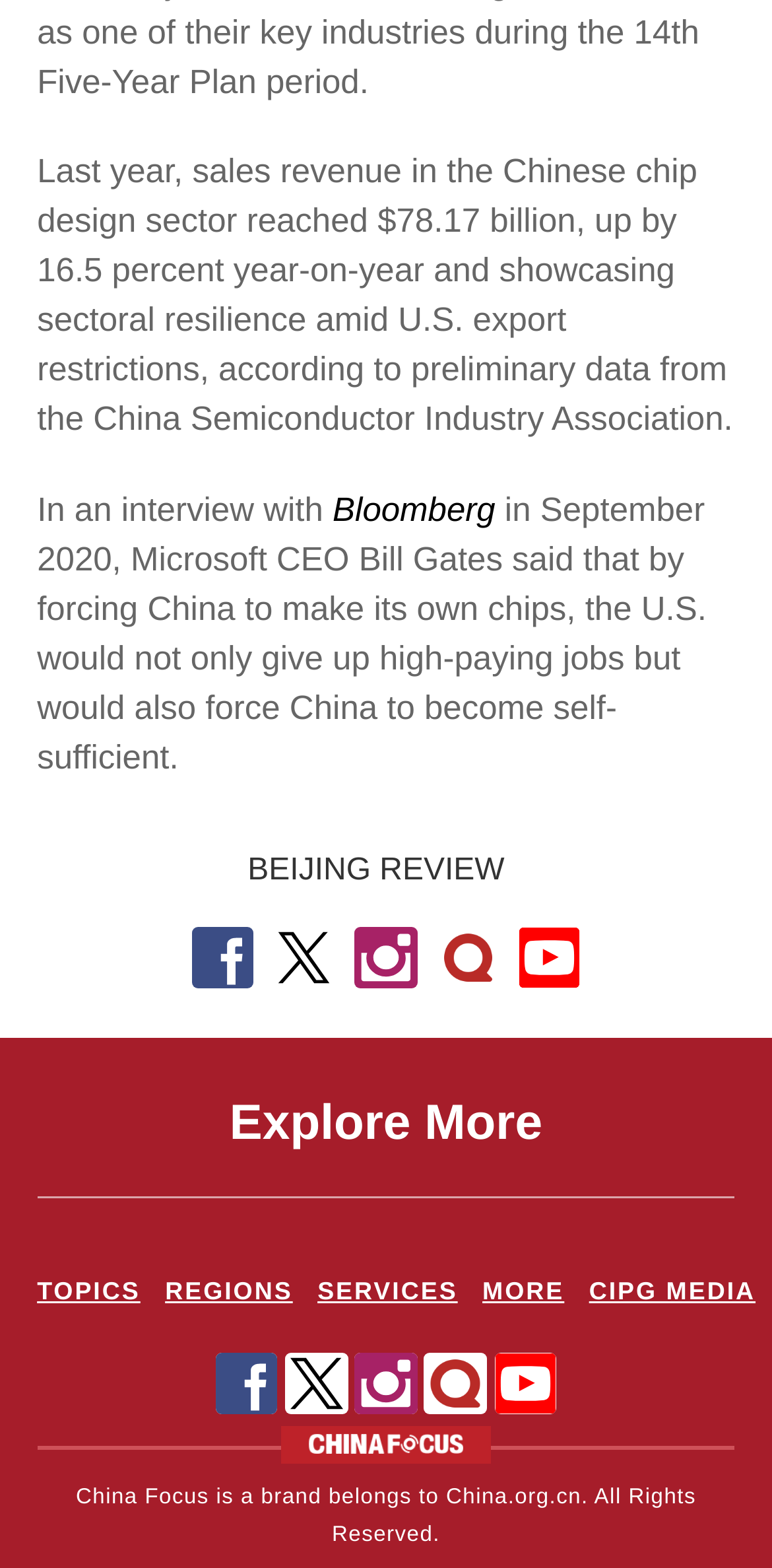Determine the coordinates of the bounding box that should be clicked to complete the instruction: "Share to Facebook". The coordinates should be represented by four float numbers between 0 and 1: [left, top, right, bottom].

[0.236, 0.592, 0.342, 0.631]